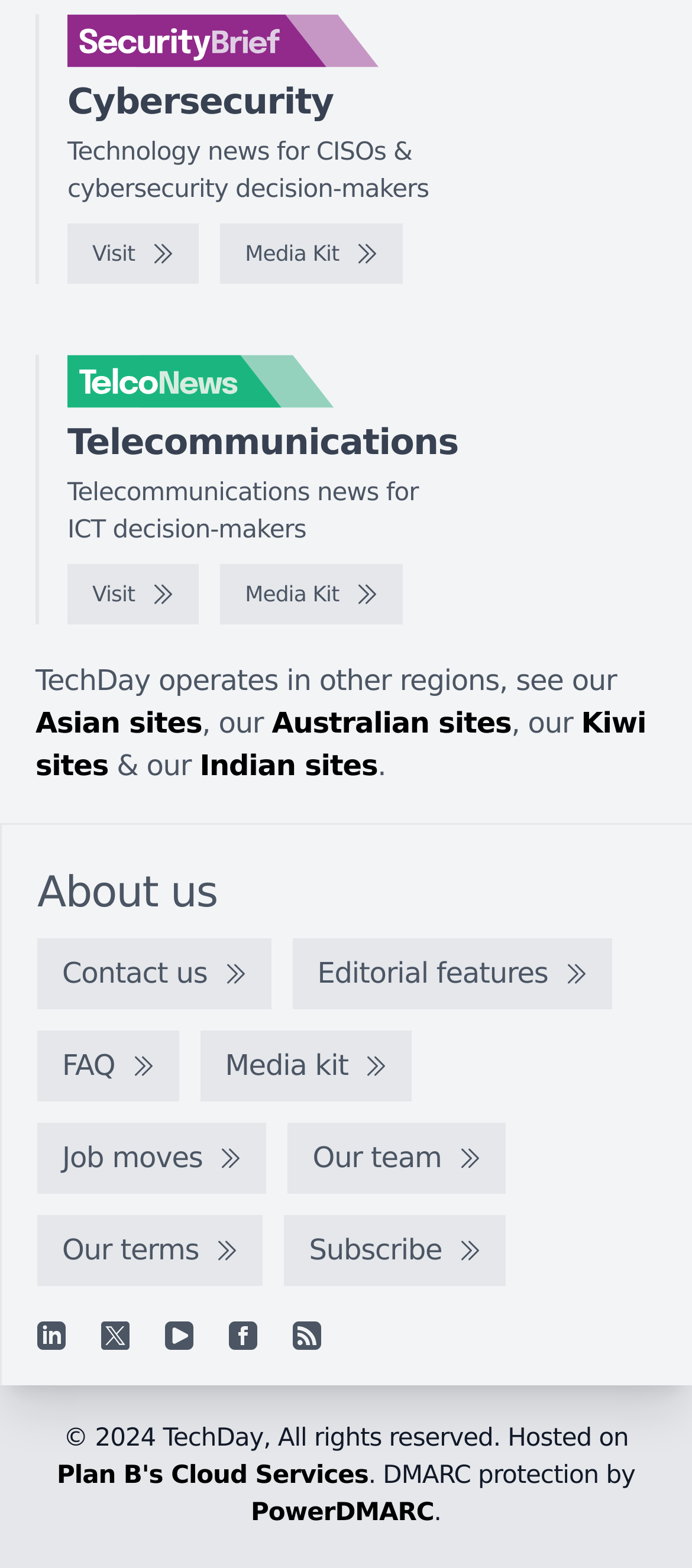What is the name of the company providing DMARC protection?
Look at the image and respond with a single word or a short phrase.

PowerDMARC